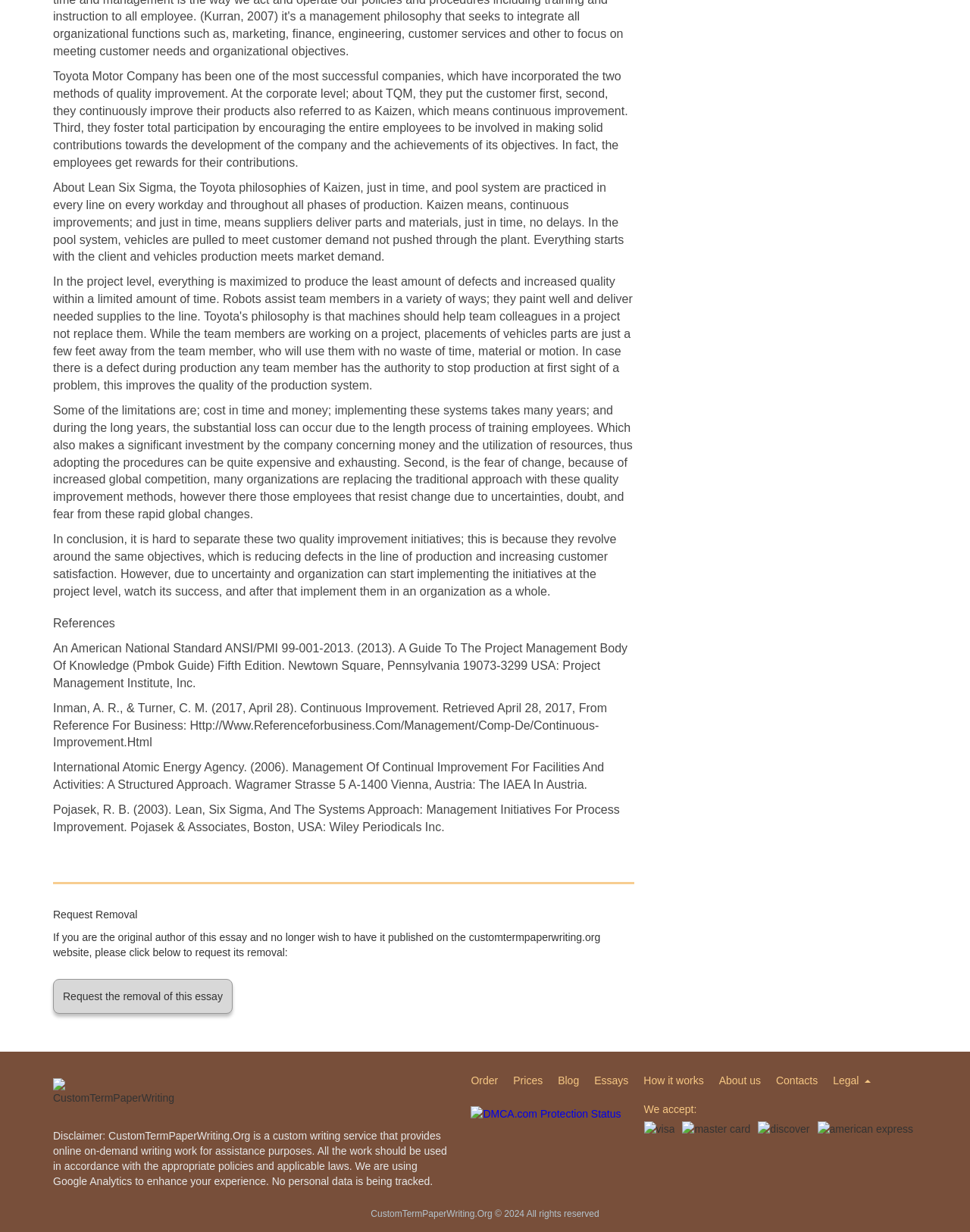Identify the bounding box coordinates of the specific part of the webpage to click to complete this instruction: "View the 'Disclaimer'".

[0.055, 0.917, 0.461, 0.964]